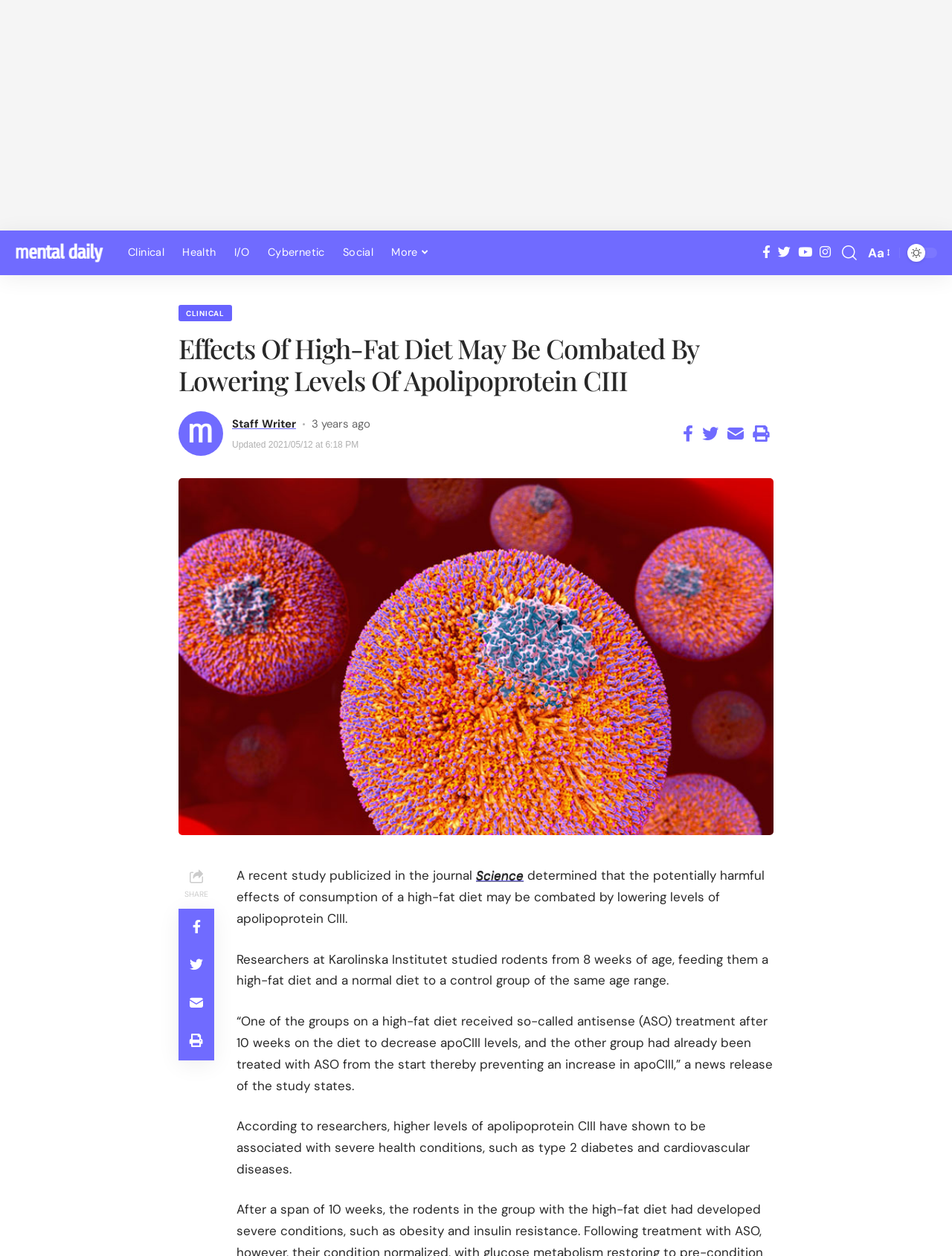Who wrote the article?
Using the image provided, answer with just one word or phrase.

Staff Writer